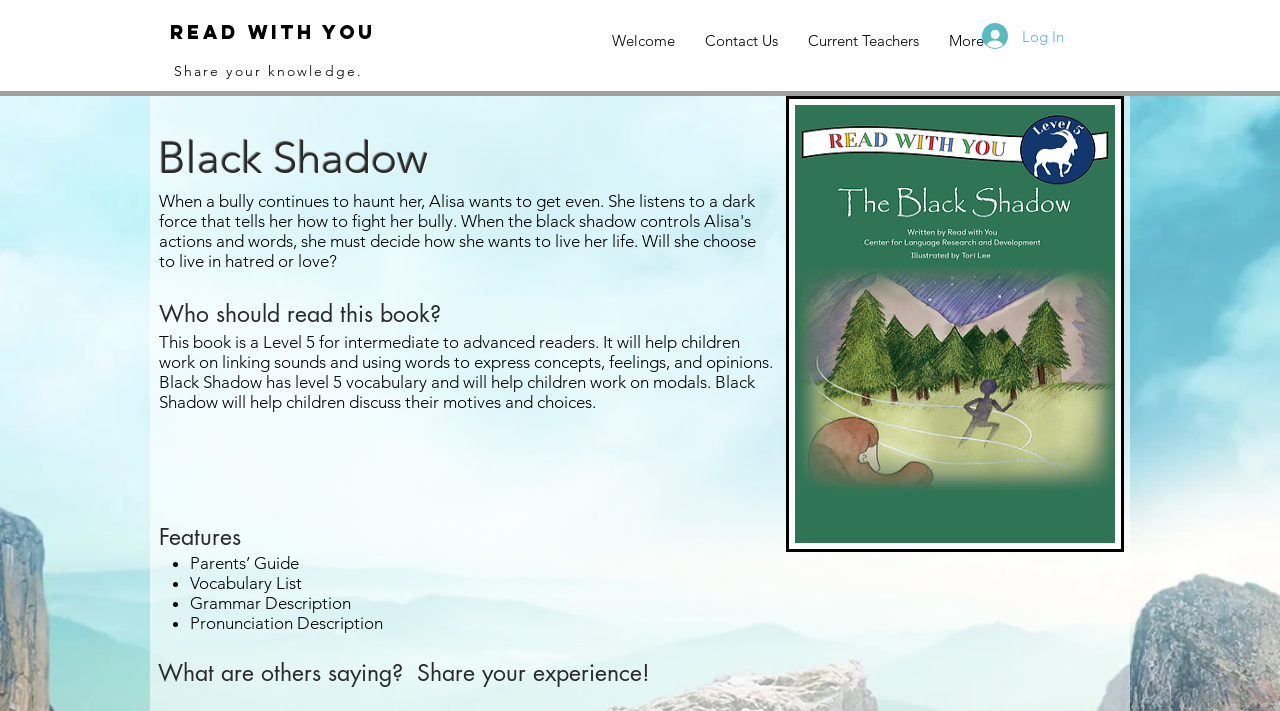Extract the primary header of the webpage and generate its text.

Read With You